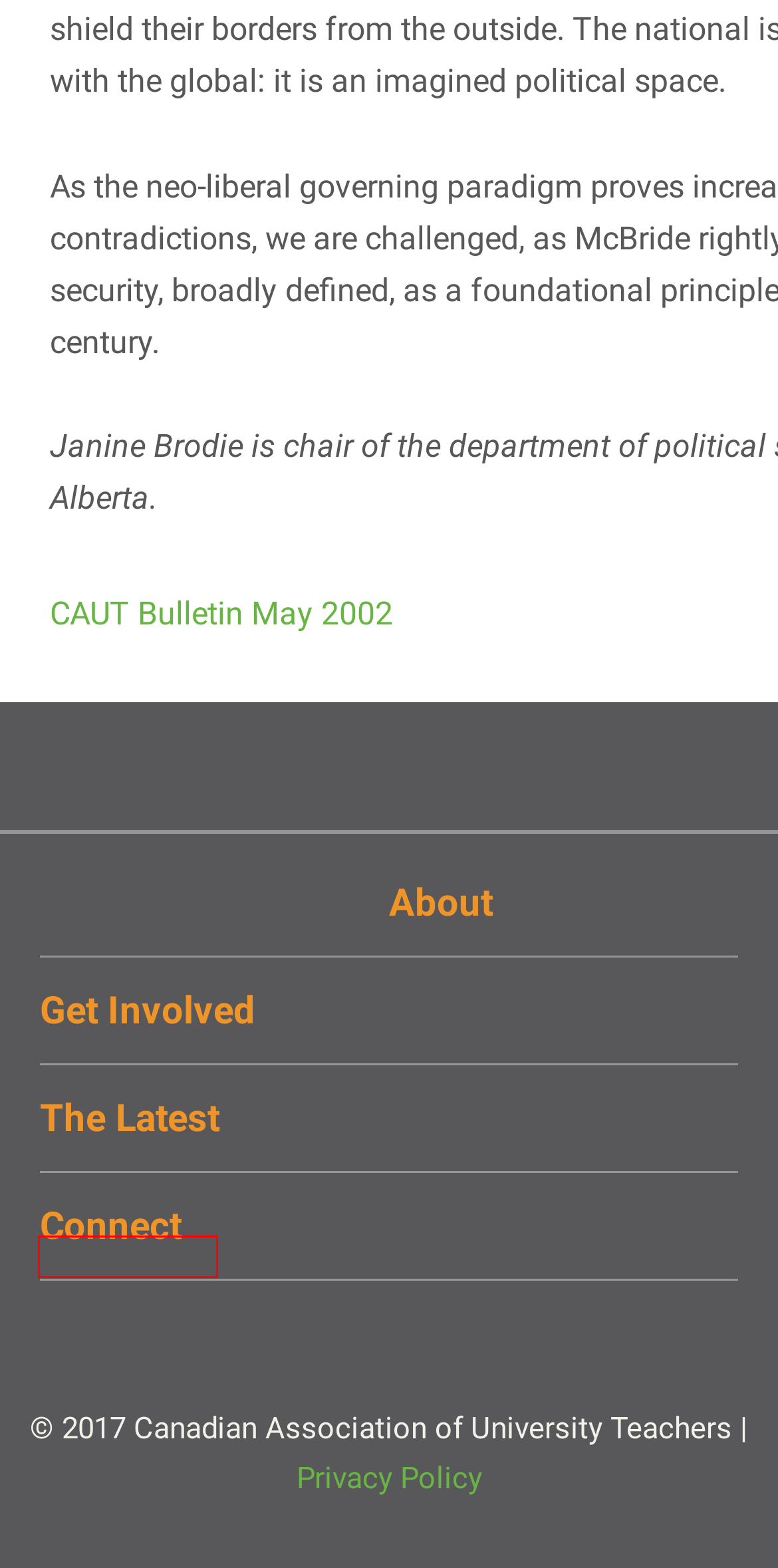With the provided webpage screenshot containing a red bounding box around a UI element, determine which description best matches the new webpage that appears after clicking the selected element. The choices are:
A. Executive Committee | CAUT
B. CAUT Presidents | CAUT
C. Bulletin | CAUT
D. Almanac of Post-Secondary Education | CAUT
E. Email updates | CAUT
F. Contact Us | CAUT
G. The Latest | CAUT
H. CAUT Policy | CAUT

D